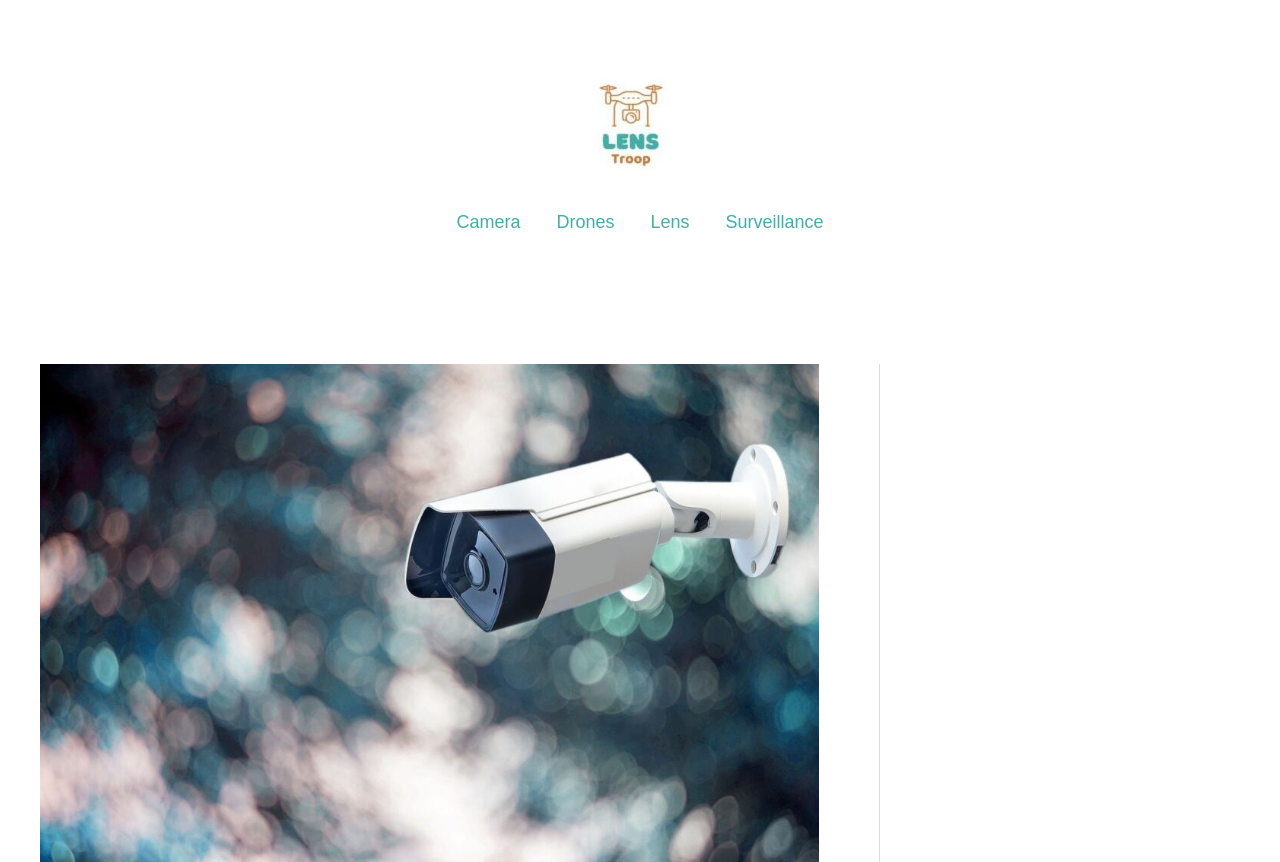Is the author's image a link?
Please give a detailed and thorough answer to the question, covering all relevant points.

The author's image is a link because it has a corresponding link element with the same bounding box coordinates, indicating that the image is clickable and leads to the author's profile or related page.